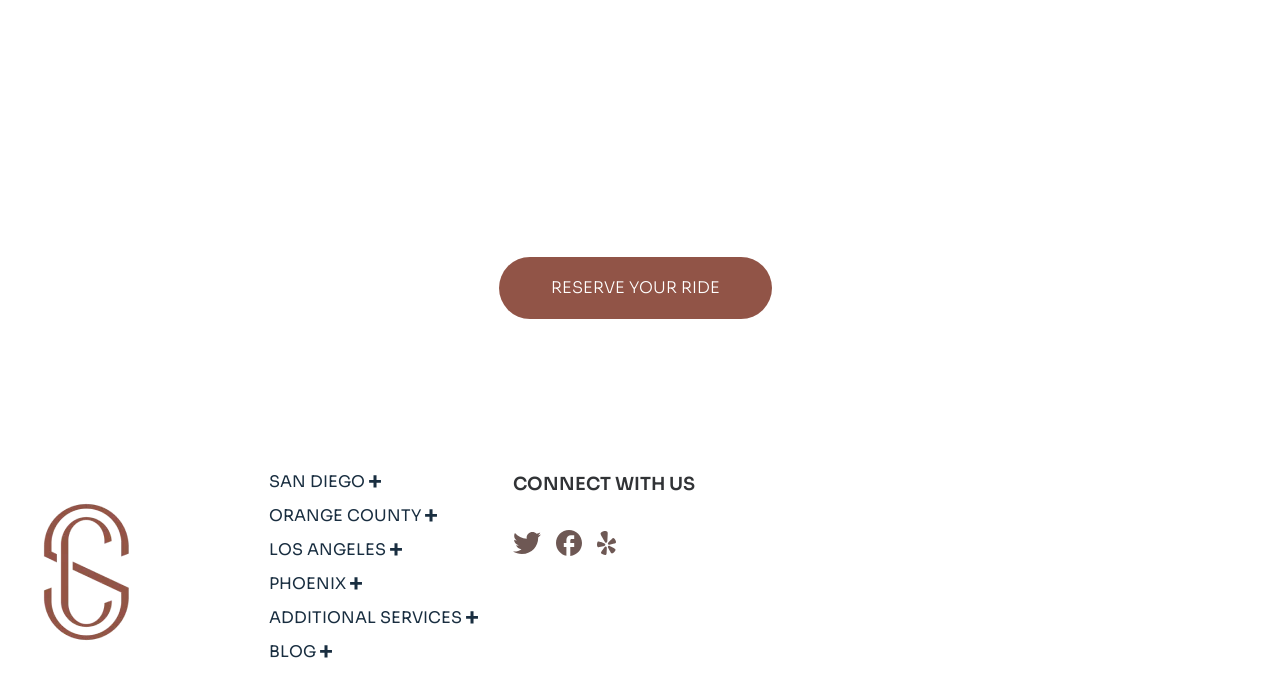Please provide the bounding box coordinates for the element that needs to be clicked to perform the following instruction: "Click on 'RESERVE YOUR RIDE'". The coordinates should be given as four float numbers between 0 and 1, i.e., [left, top, right, bottom].

[0.389, 0.368, 0.603, 0.457]